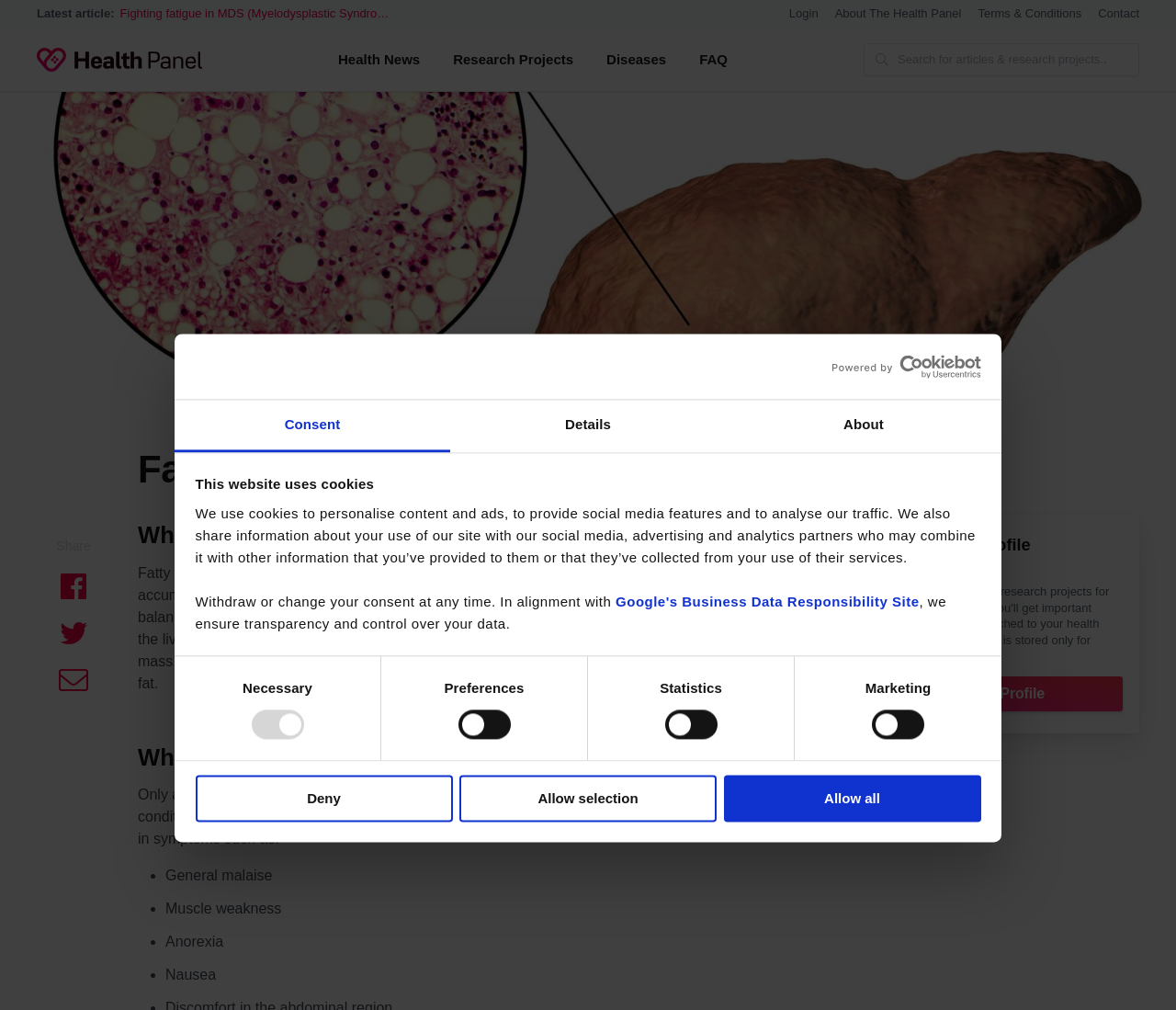Can you identify and provide the main heading of the webpage?

Fatty liver disease